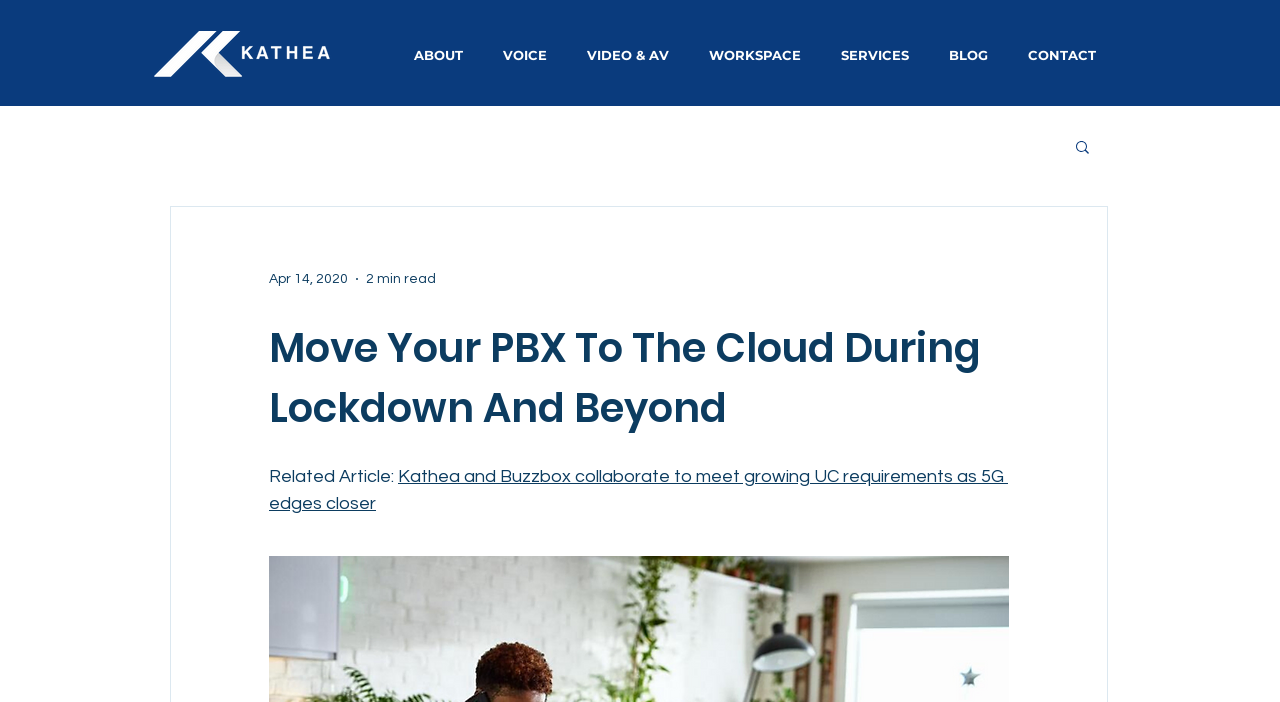Please give the bounding box coordinates of the area that should be clicked to fulfill the following instruction: "search something". The coordinates should be in the format of four float numbers from 0 to 1, i.e., [left, top, right, bottom].

[0.838, 0.197, 0.853, 0.226]